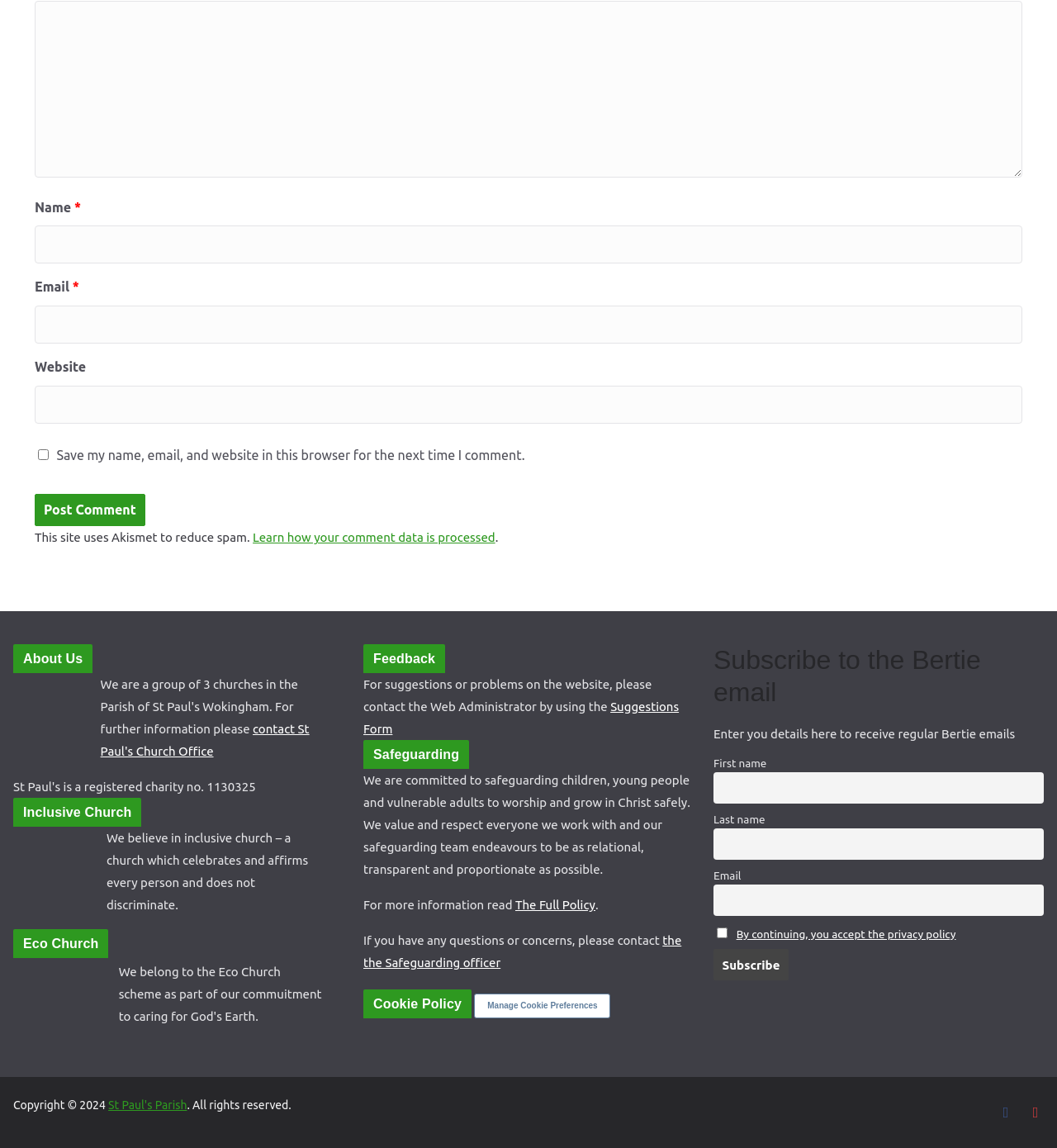What is the button 'Post Comment' used for?
Give a one-word or short phrase answer based on the image.

Submit comment